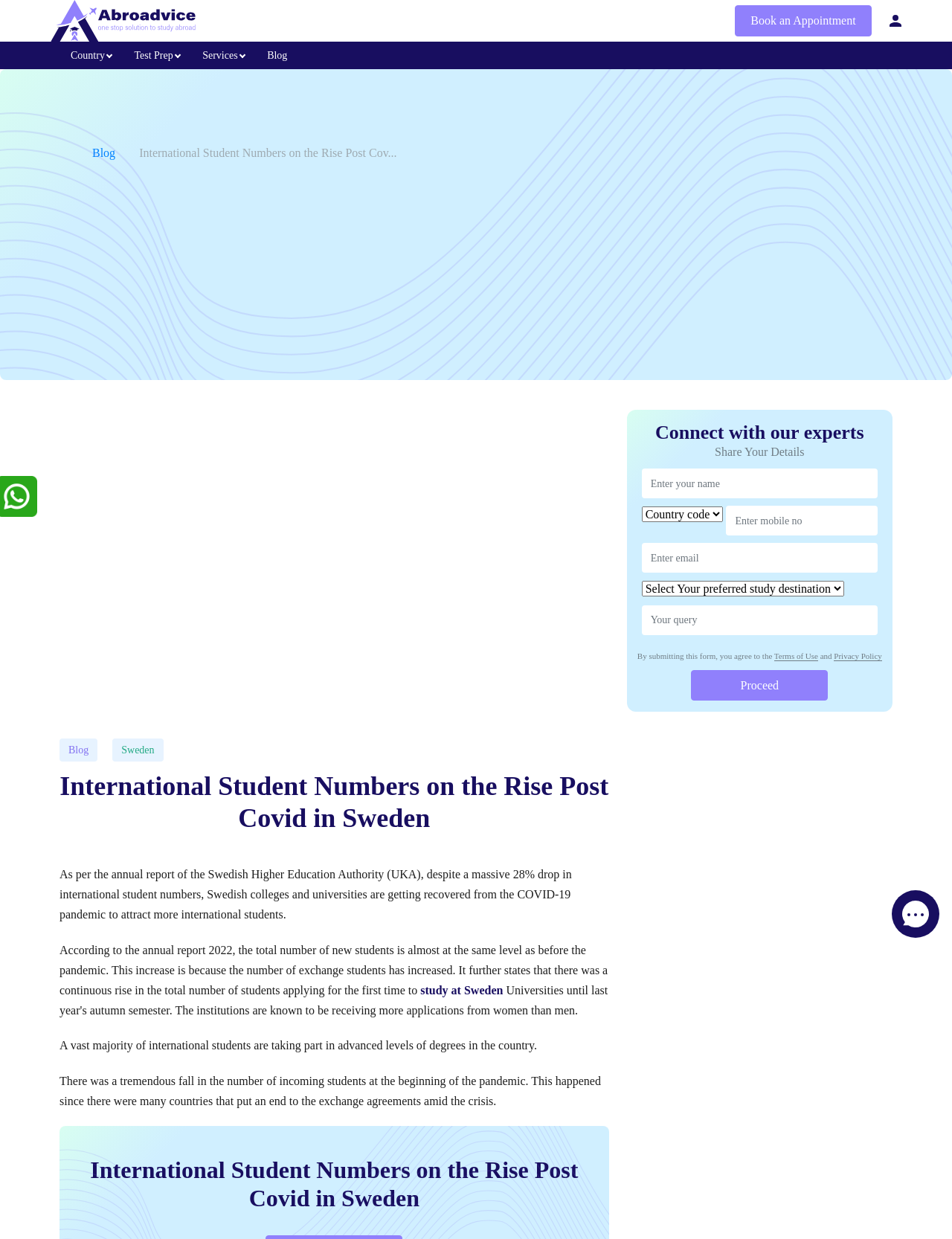Find the bounding box coordinates for the area that must be clicked to perform this action: "Click the 'Proceed' button".

[0.726, 0.541, 0.87, 0.565]